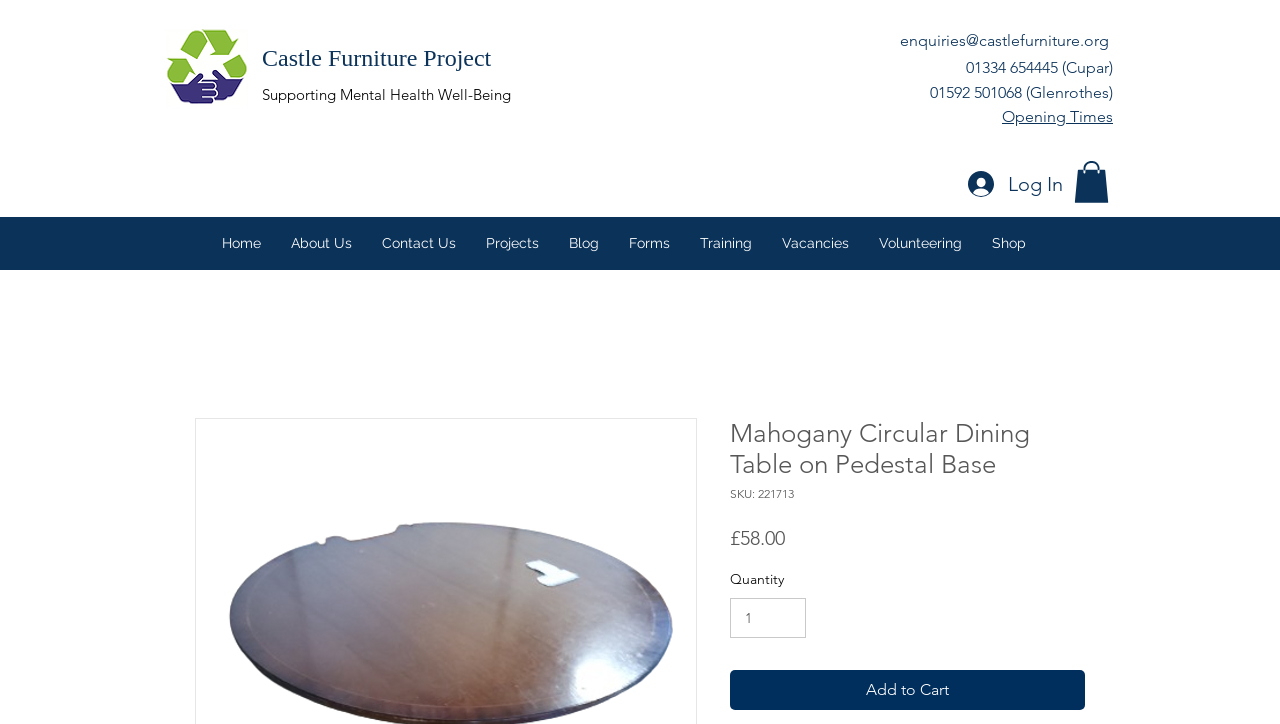What is the price of the Mahogany Circular Dining Table?
Please answer the question with a detailed and comprehensive explanation.

The price of the Mahogany Circular Dining Table is located below the product title, and it is displayed as '£58.00'.